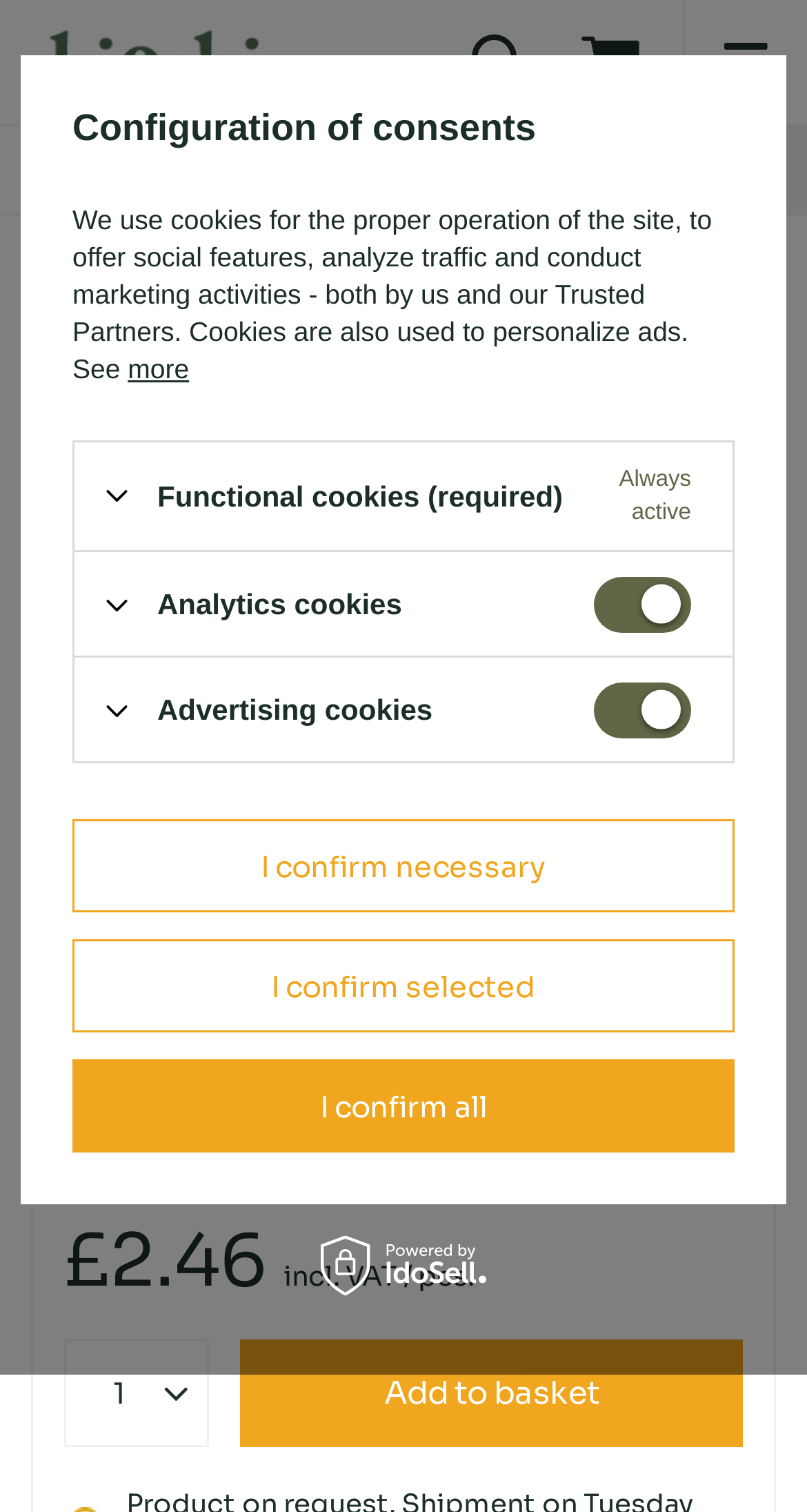What is the category of the product?
Based on the visual information, provide a detailed and comprehensive answer.

I found a link element with the text 'Hygiene' which is located in the top navigation bar, suggesting that the product belongs to the Hygiene category.